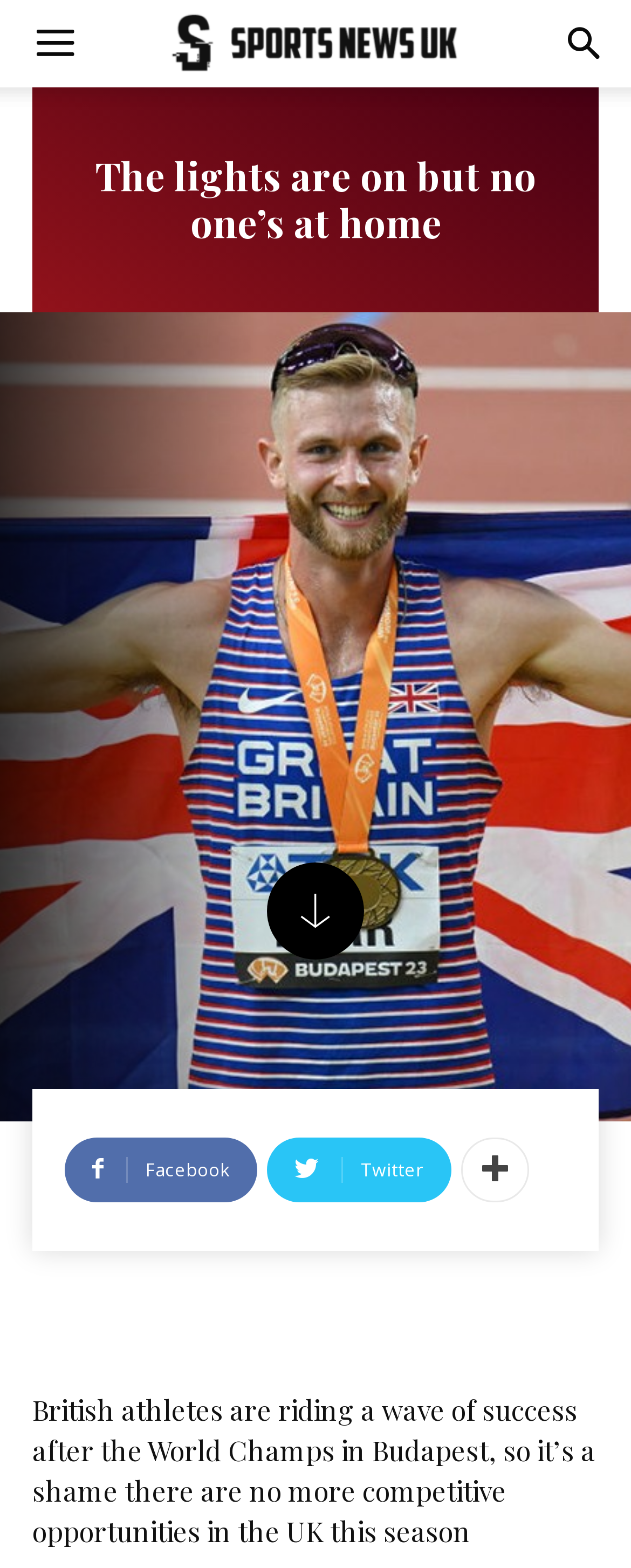Answer the question below in one word or phrase:
What is the shape of the button at the top right corner?

Unknown